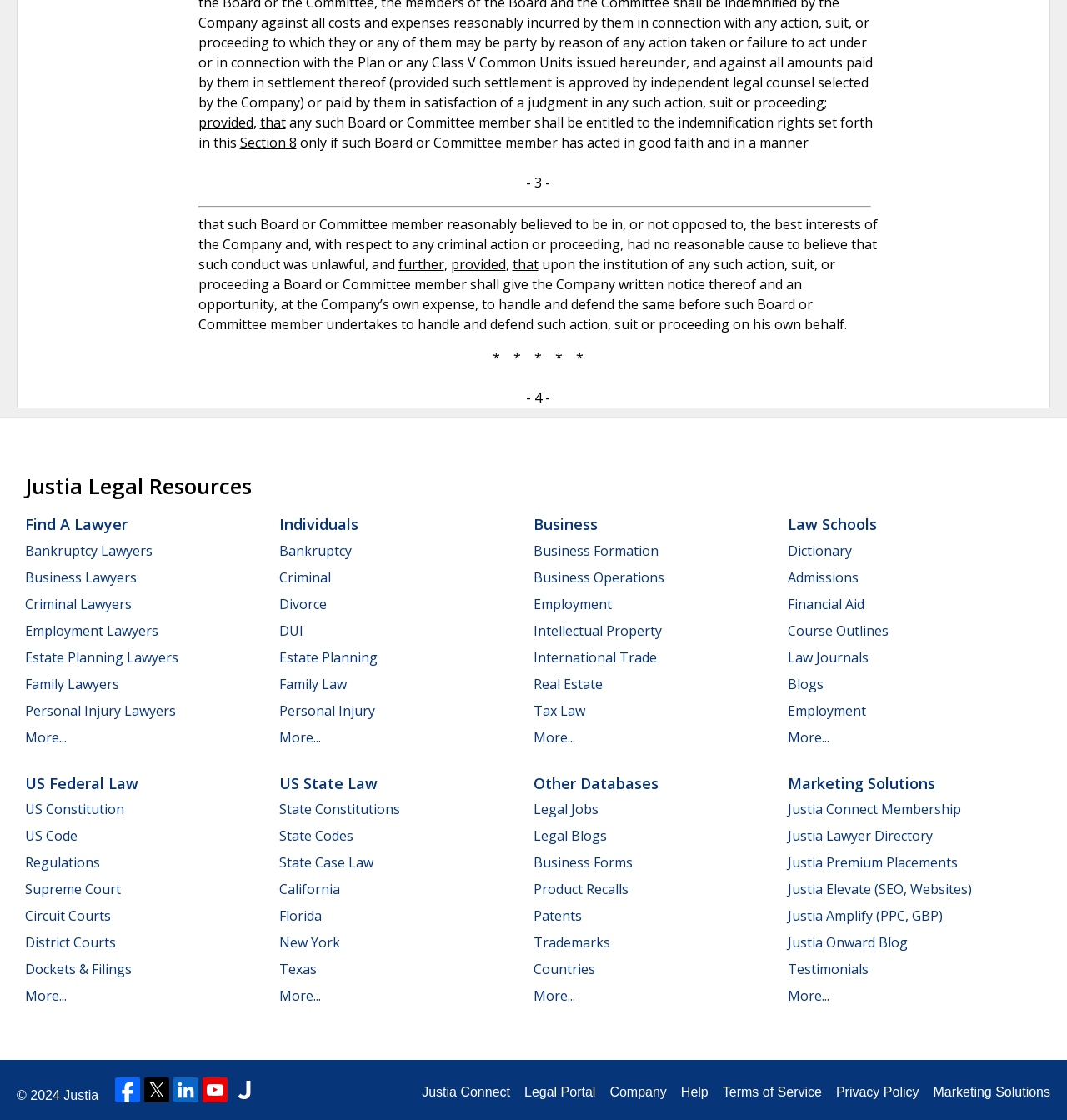Please identify the bounding box coordinates of the element that needs to be clicked to perform the following instruction: "Learn about estate planning".

[0.262, 0.579, 0.354, 0.595]